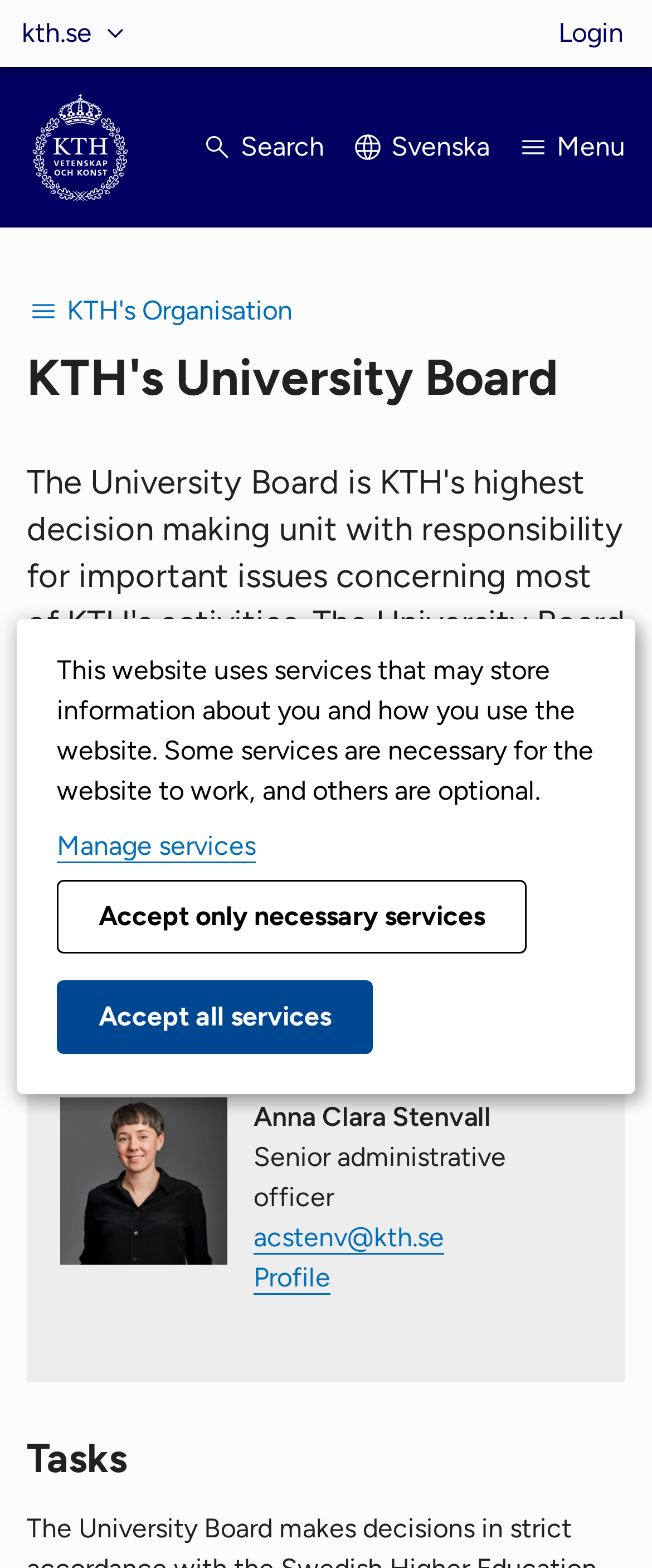Answer the question with a brief word or phrase:
What is the task of the University Board?

Not specified